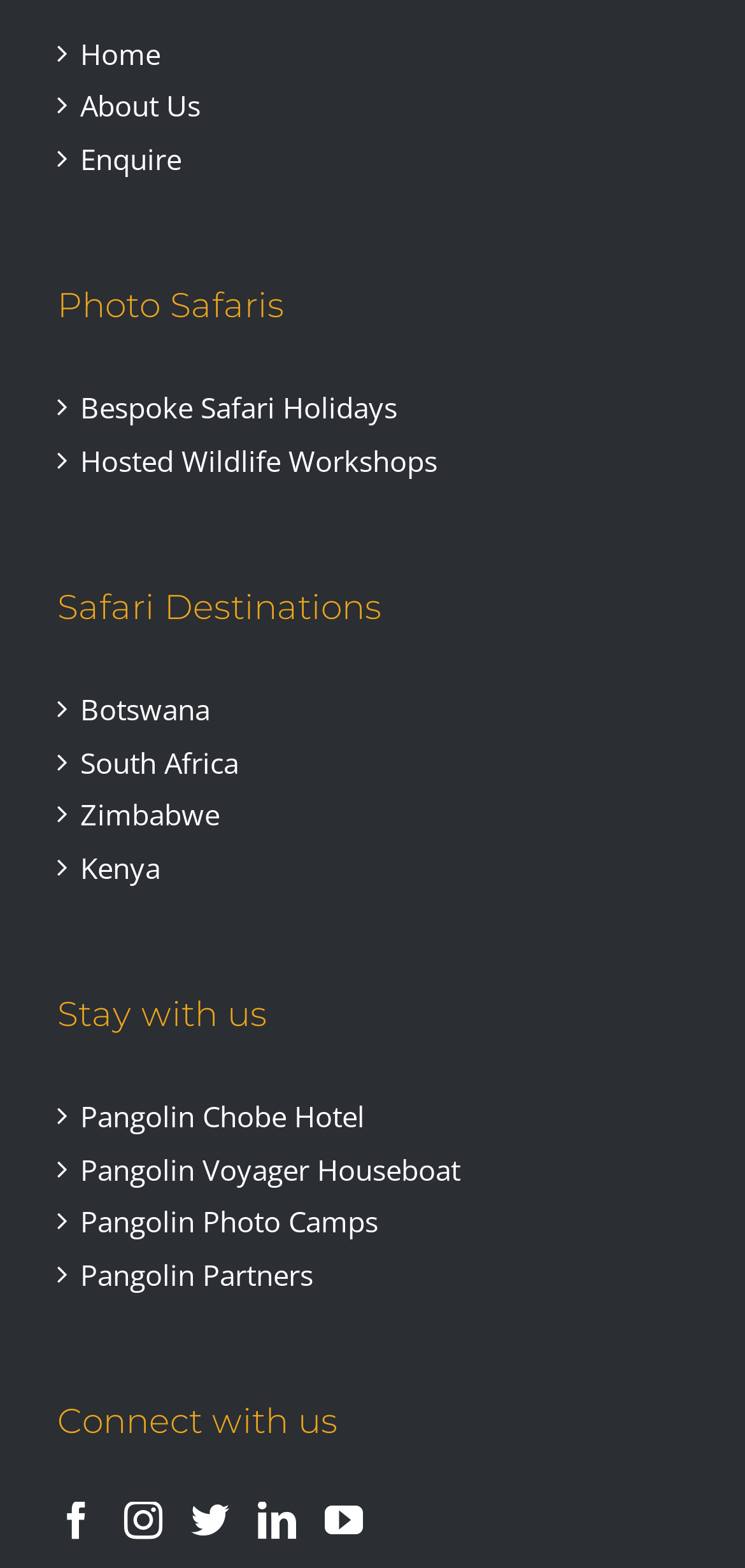Please pinpoint the bounding box coordinates for the region I should click to adhere to this instruction: "Go to Home page".

[0.108, 0.02, 0.897, 0.048]